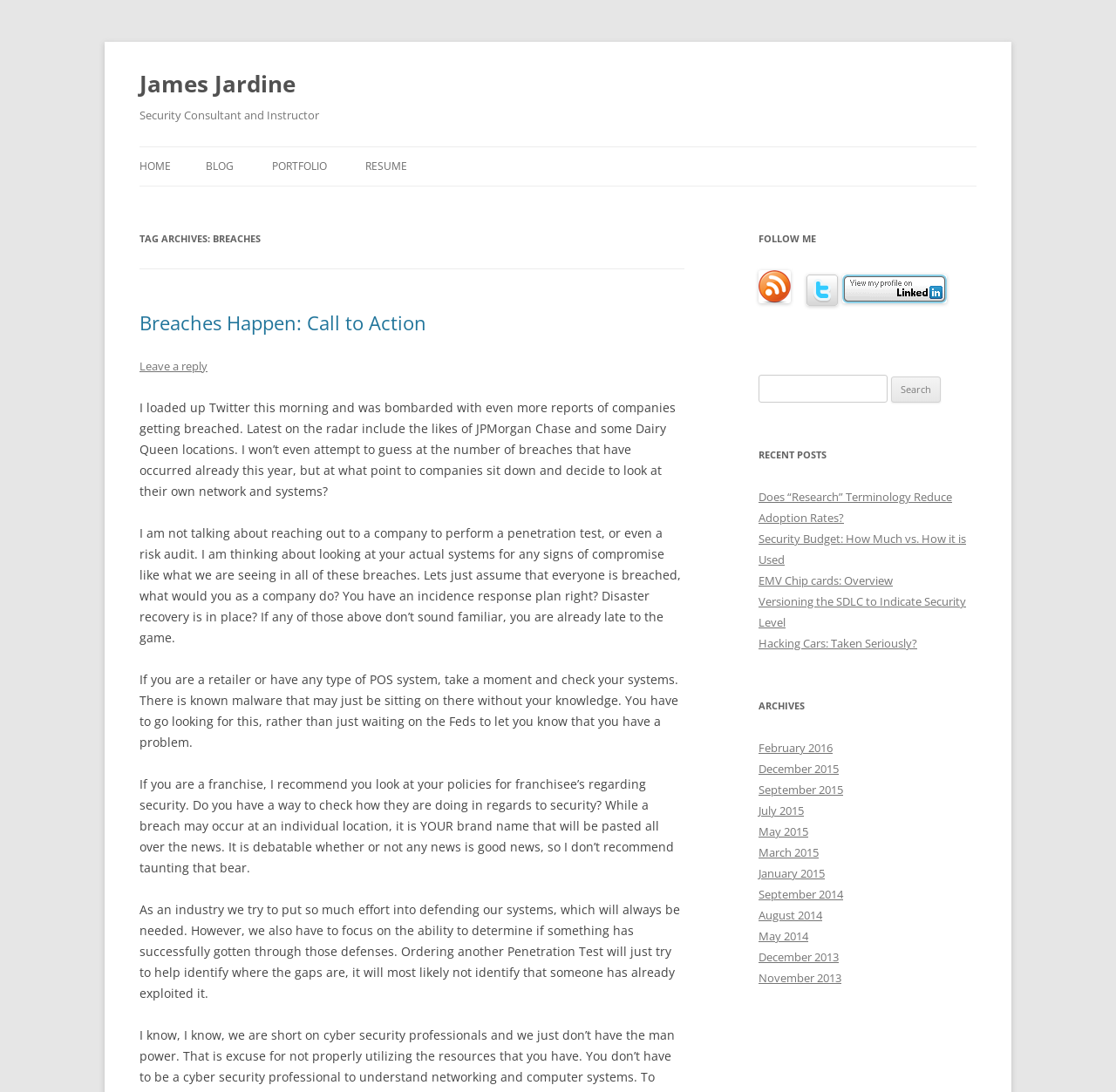Offer a detailed account of what is visible on the webpage.

The webpage is about James Jardine, a security consultant and instructor. At the top, there is a heading with his name, followed by a link to his name. Below that, there is a heading that describes his profession. 

To the right of these headings, there are several links to navigate to different sections of the website, including "HOME", "BLOG", "PORTFOLIO", "ARTICLES", "PRESENTATIONS AND VIDEOS", "PROJECTS", and "RESUME". 

Below these navigation links, there is a section with a heading "TAG ARCHIVES: BREACHES" and a subheading "Breaches Happen: Call to Action". This section contains a long article discussing the importance of companies taking proactive measures to detect and respond to security breaches. The article is divided into several paragraphs, each discussing a different aspect of breach response and prevention.

To the right of the article, there is a section with a heading "FOLLOW ME" and several links to social media platforms, each represented by an image. Below that, there is a search bar with a label "Search for:" and a button to submit the search query.

Further down, there is a section with a heading "RECENT POSTS" that lists several links to recent articles, including "Does “Research” Terminology Reduce Adoption Rates?", "Security Budget: How Much vs. How it is Used", and others. 

Finally, there is a section with a heading "ARCHIVES" that lists links to articles from different months and years, ranging from February 2016 to November 2013.